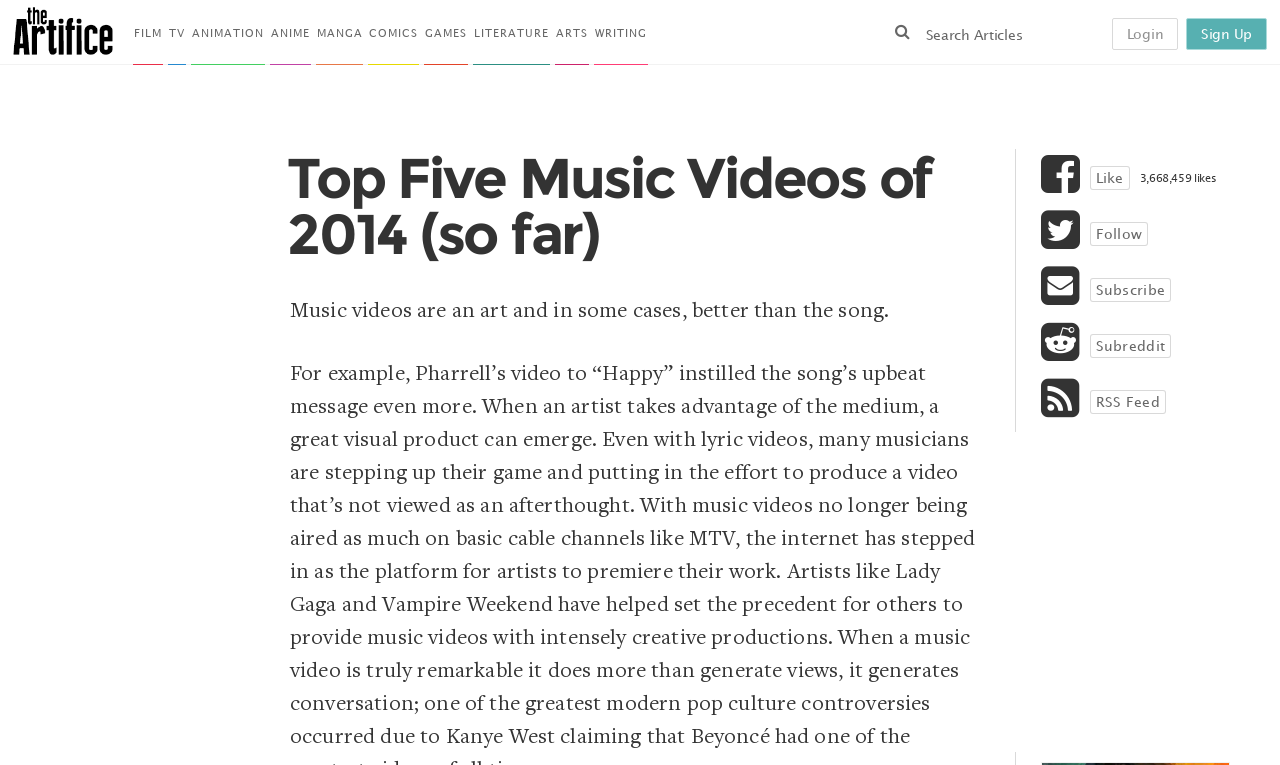Predict the bounding box of the UI element based on this description: "title="The Artifice"".

[0.01, 0.05, 0.088, 0.077]